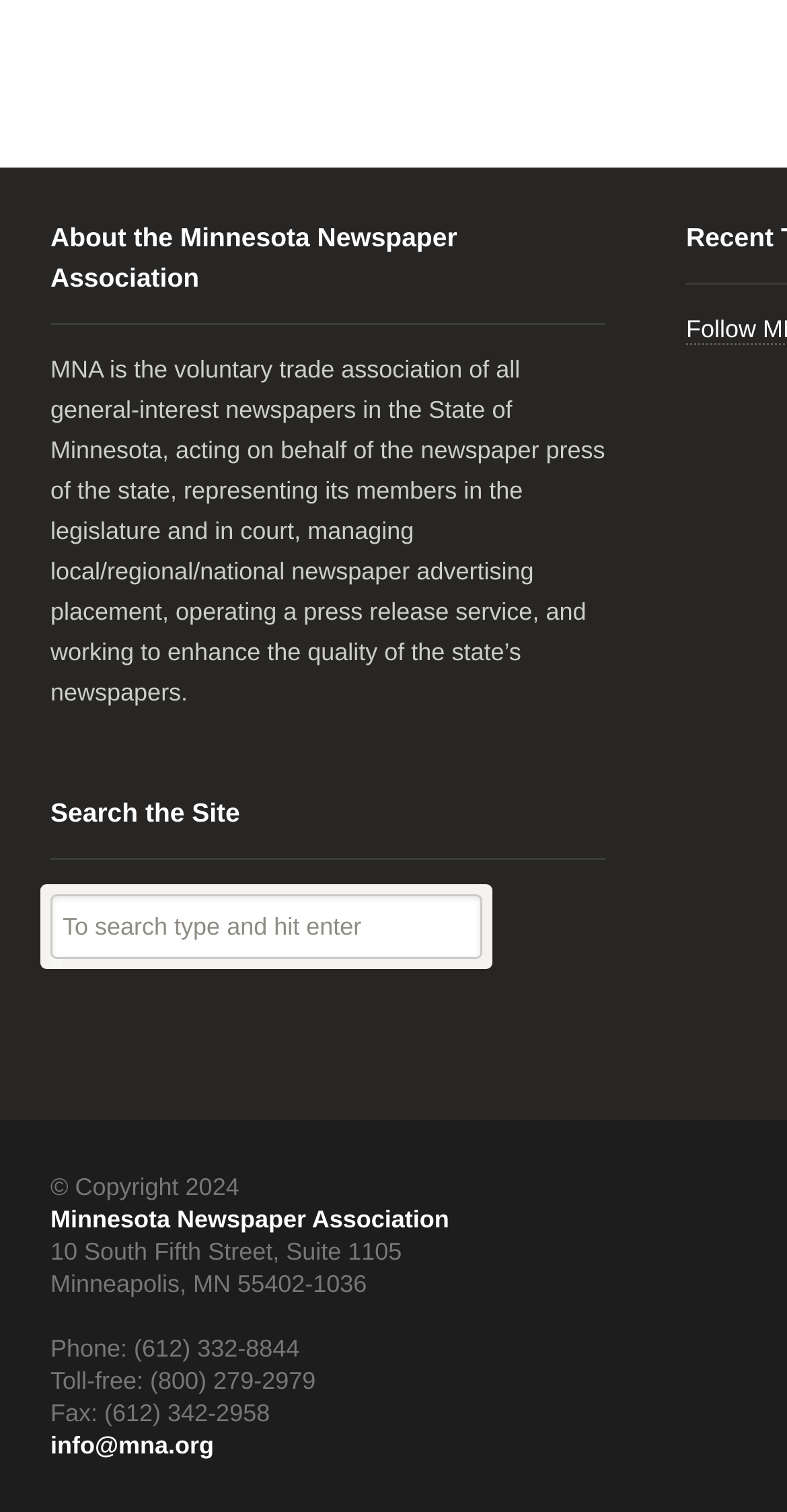Can you look at the image and give a comprehensive answer to the question:
What is the purpose of the textbox?

The textbox is located under the heading 'Search the Site', and there is a StaticText 'To search type and hit enter' next to it, which implies that the purpose of the textbox is to search the site.